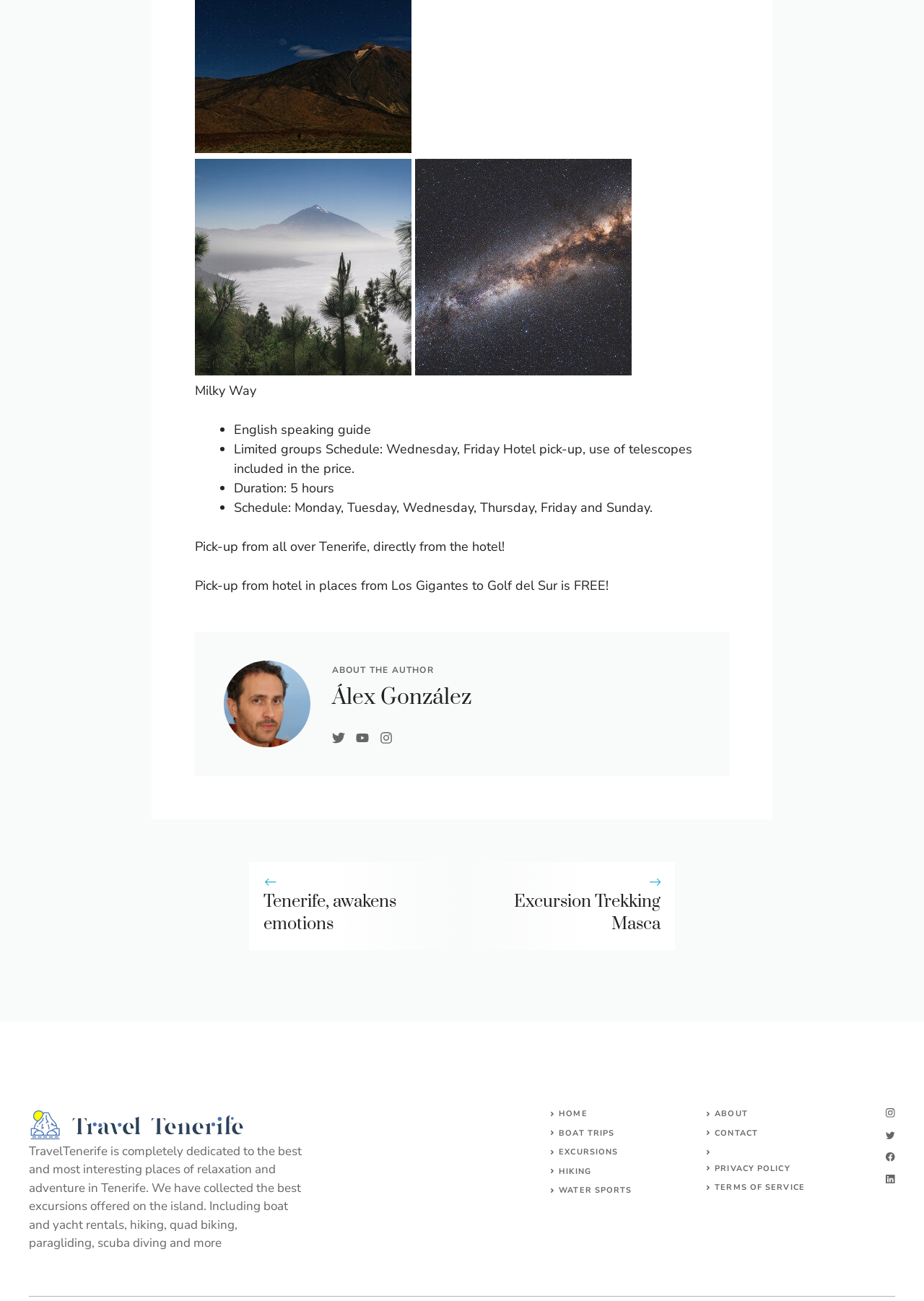Identify the bounding box coordinates for the region of the element that should be clicked to carry out the instruction: "Read about the author Álex González". The bounding box coordinates should be four float numbers between 0 and 1, i.e., [left, top, right, bottom].

[0.359, 0.525, 0.758, 0.547]